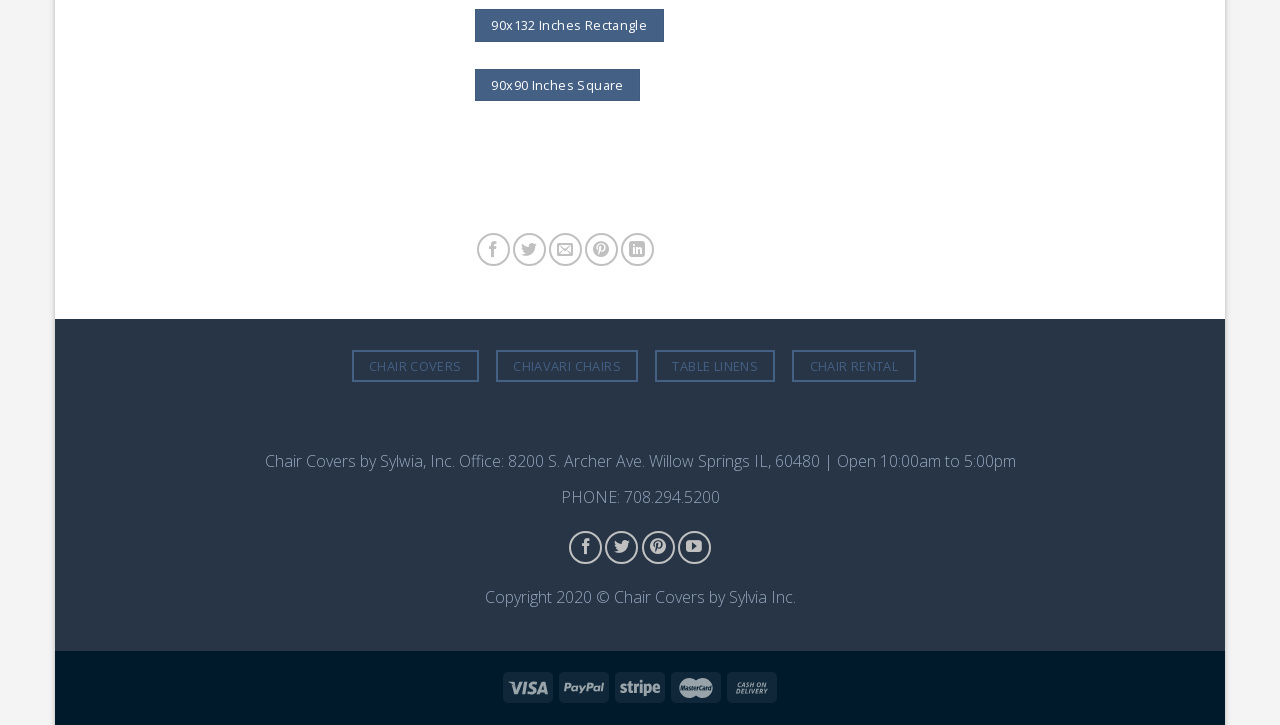Locate the UI element described by 90x90 Inches Square in the provided webpage screenshot. Return the bounding box coordinates in the format (top-left x, top-left y, bottom-right x, bottom-right y), ensuring all values are between 0 and 1.

[0.371, 0.095, 0.5, 0.14]